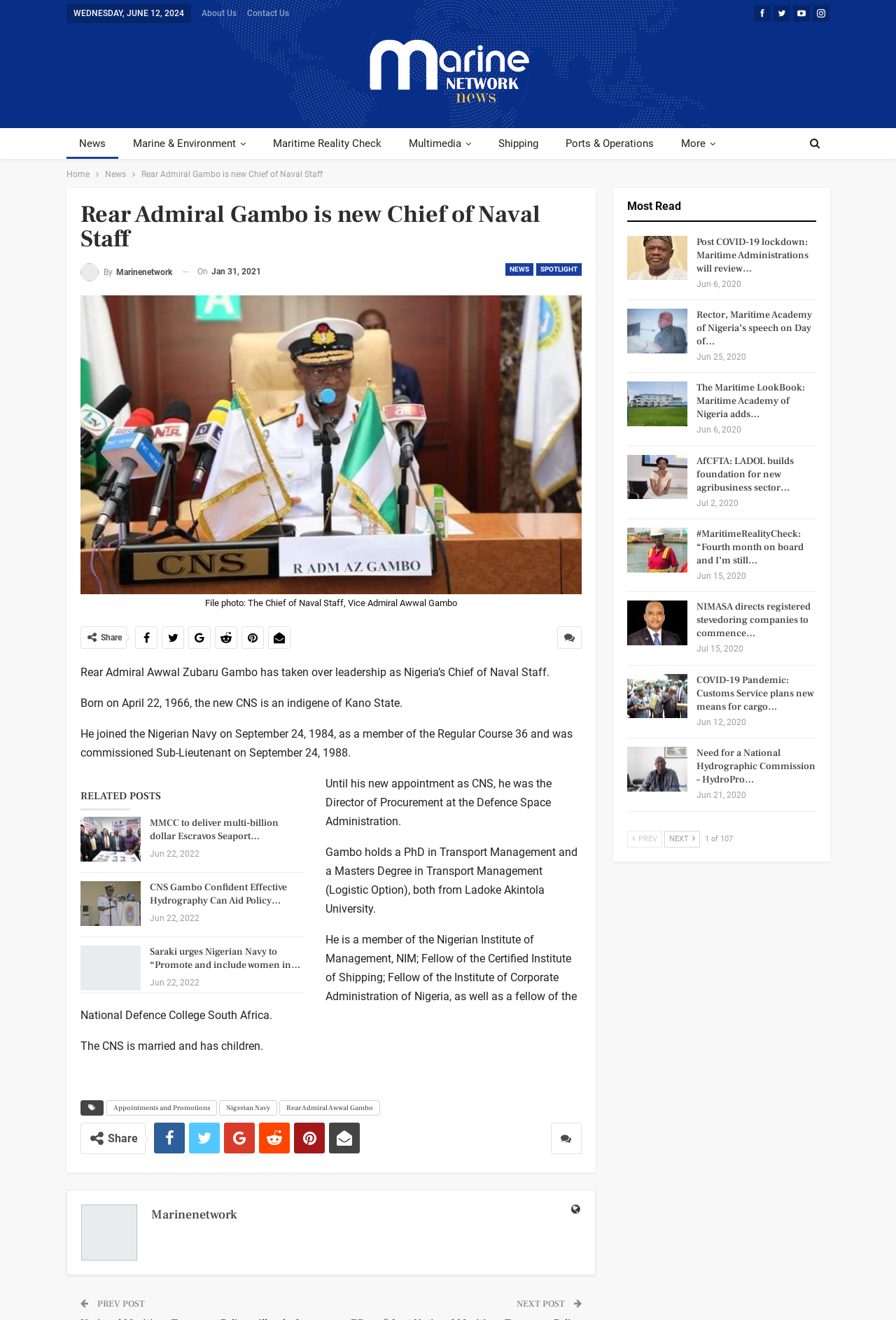Kindly determine the bounding box coordinates for the area that needs to be clicked to execute this instruction: "Click on the 'About Us' link".

[0.225, 0.006, 0.264, 0.014]